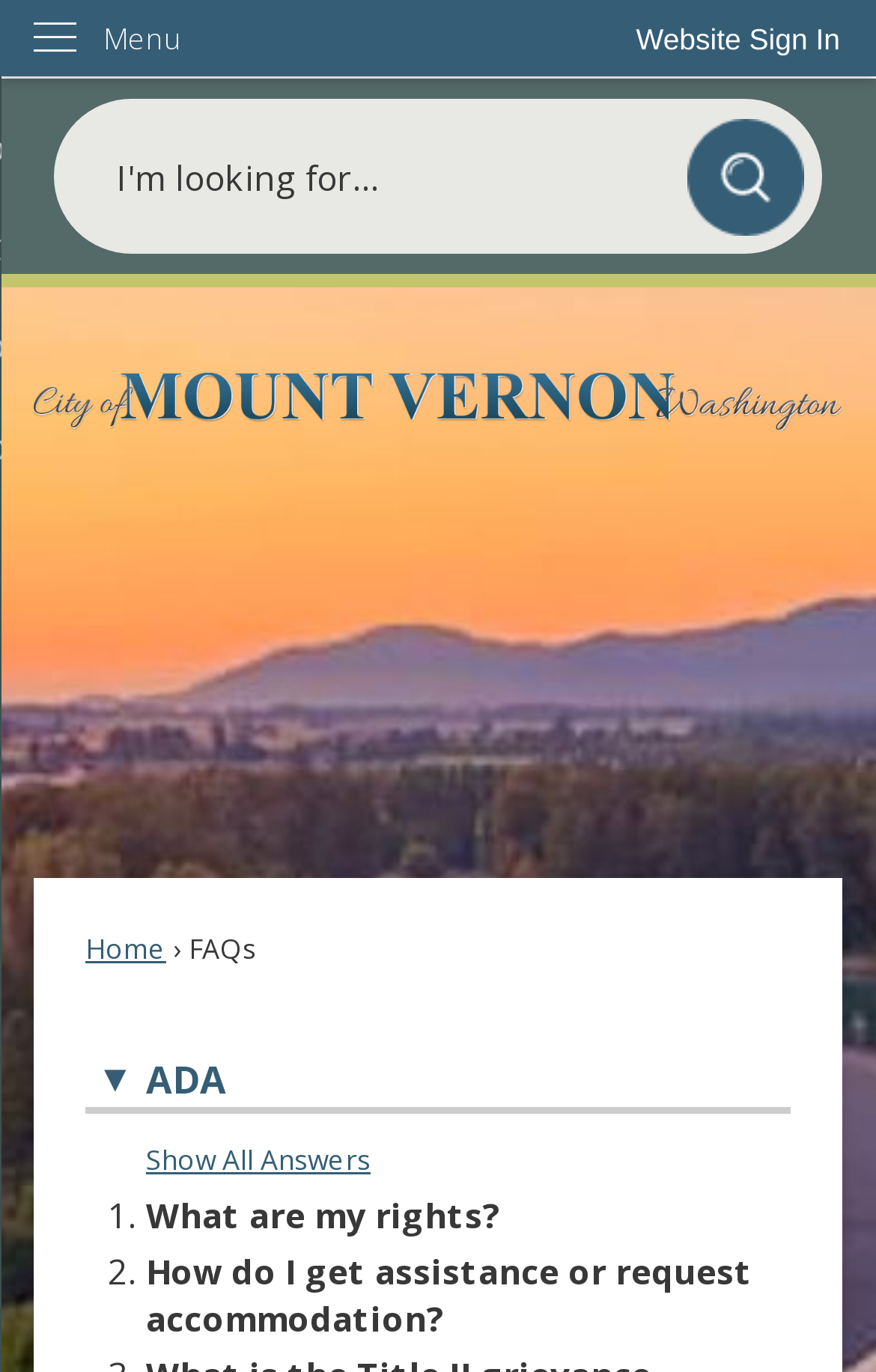Please give a succinct answer to the question in one word or phrase:
What is the topic of the FAQs section?

ADA